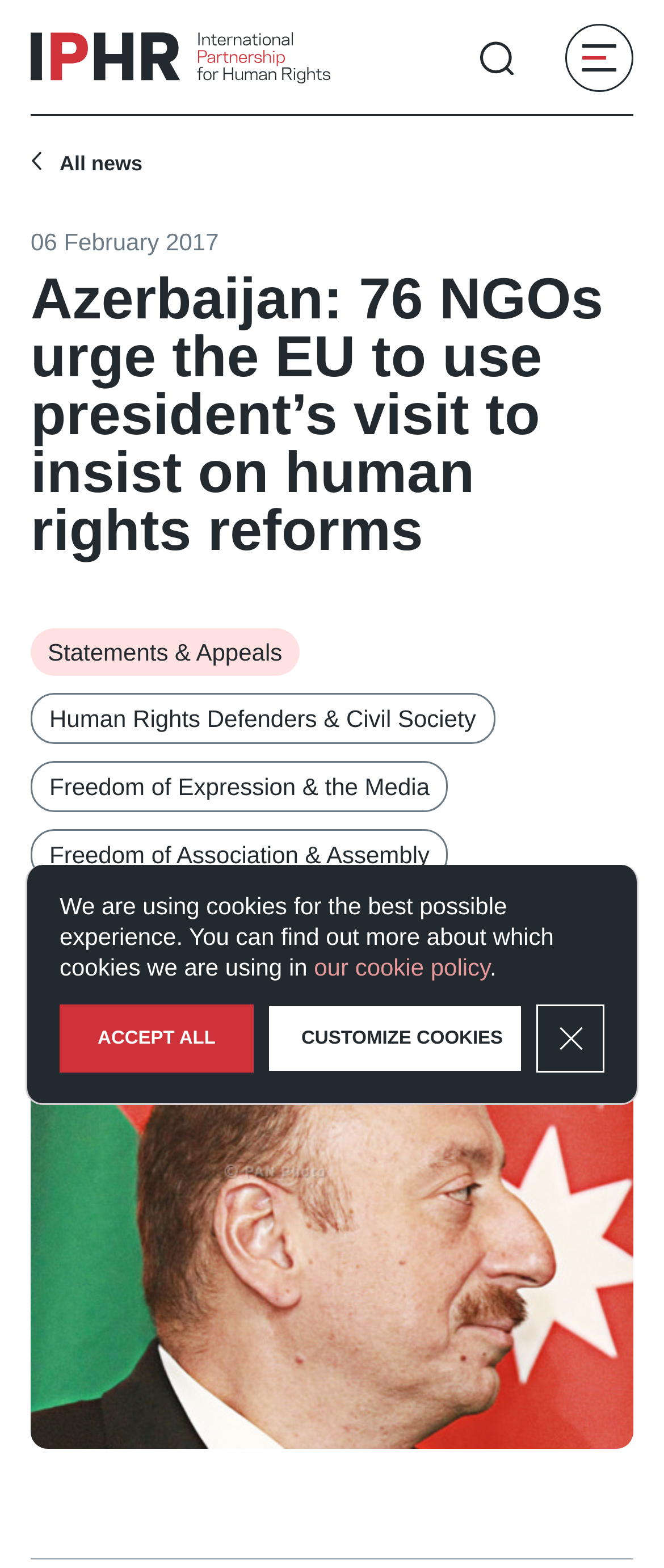Is there a cookie policy on the webpage?
Using the image as a reference, deliver a detailed and thorough answer to the question.

I found the link element [347] with the text 'our cookie policy', which indicates that there is a cookie policy on the webpage.